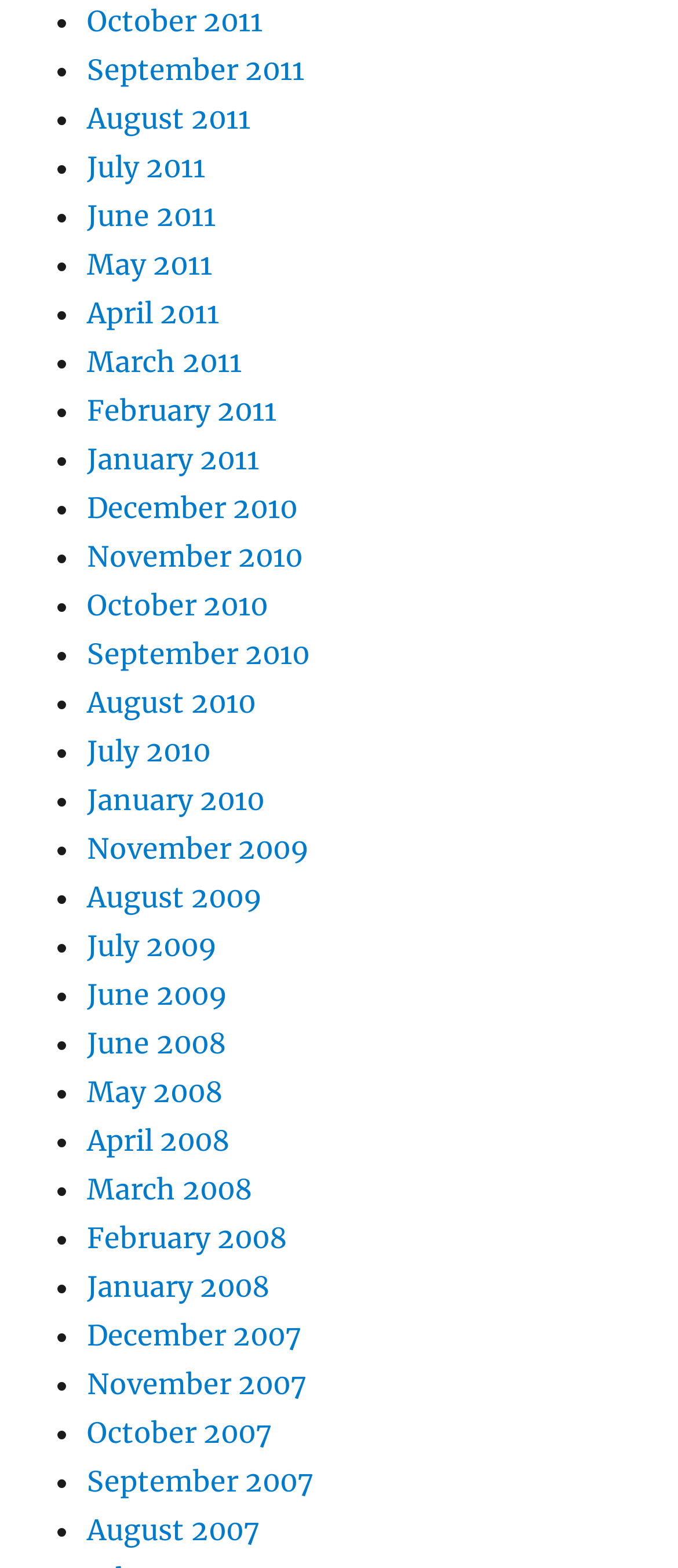Identify the bounding box coordinates of the area that should be clicked in order to complete the given instruction: "View September 2011". The bounding box coordinates should be four float numbers between 0 and 1, i.e., [left, top, right, bottom].

[0.128, 0.033, 0.449, 0.055]